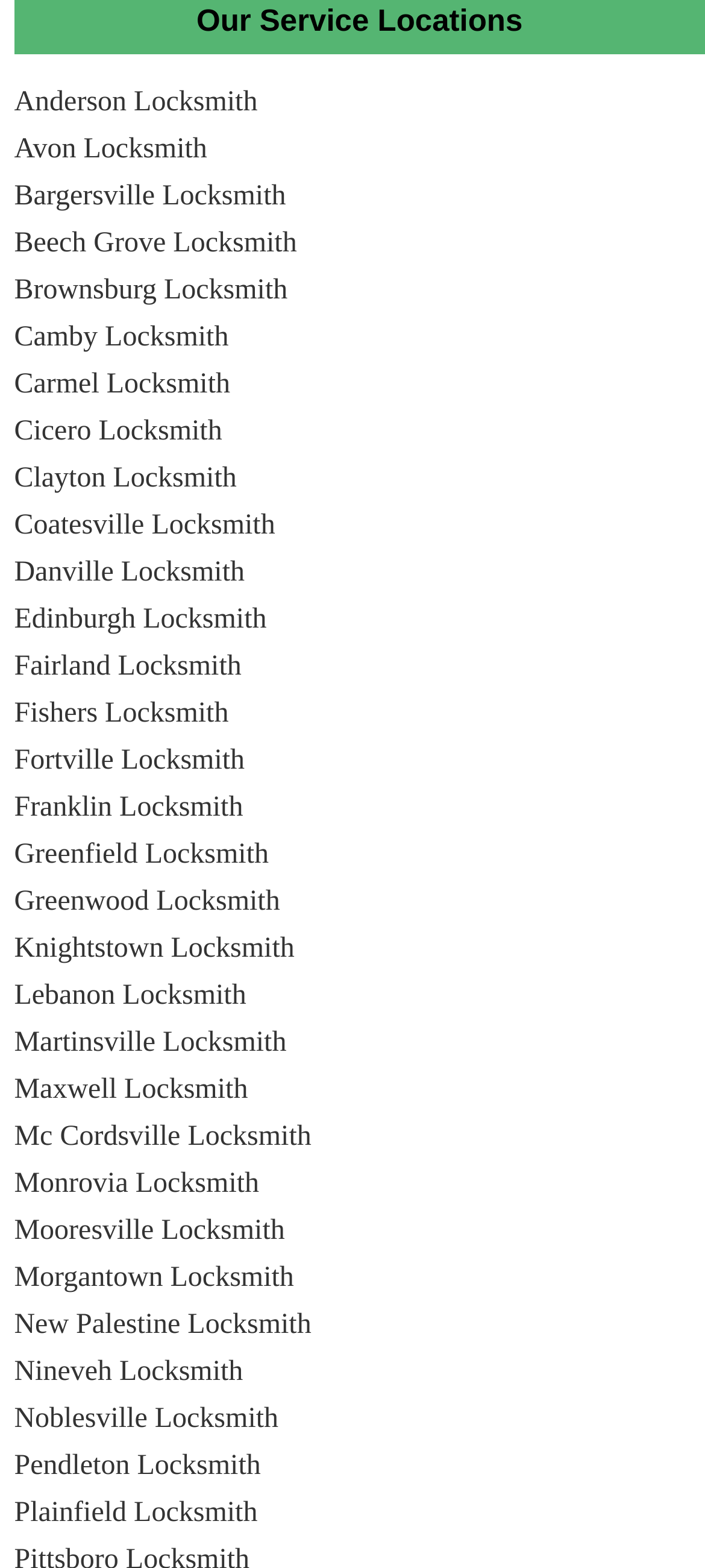Determine the bounding box coordinates for the UI element matching this description: "New Palestine Locksmith".

[0.02, 0.835, 0.442, 0.854]